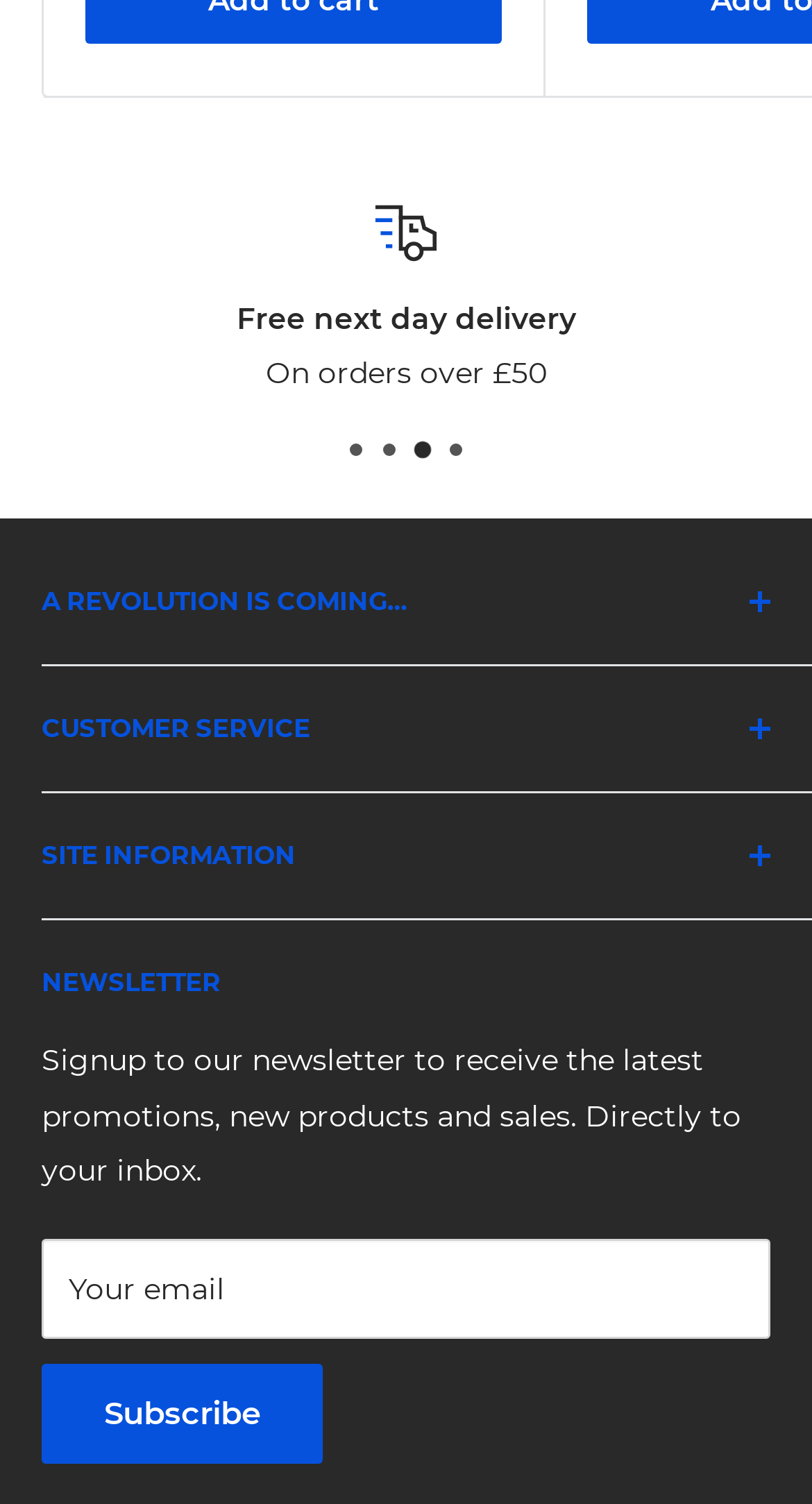Using the description "Terms of Service", predict the bounding box of the relevant HTML element.

[0.051, 0.716, 0.897, 0.757]